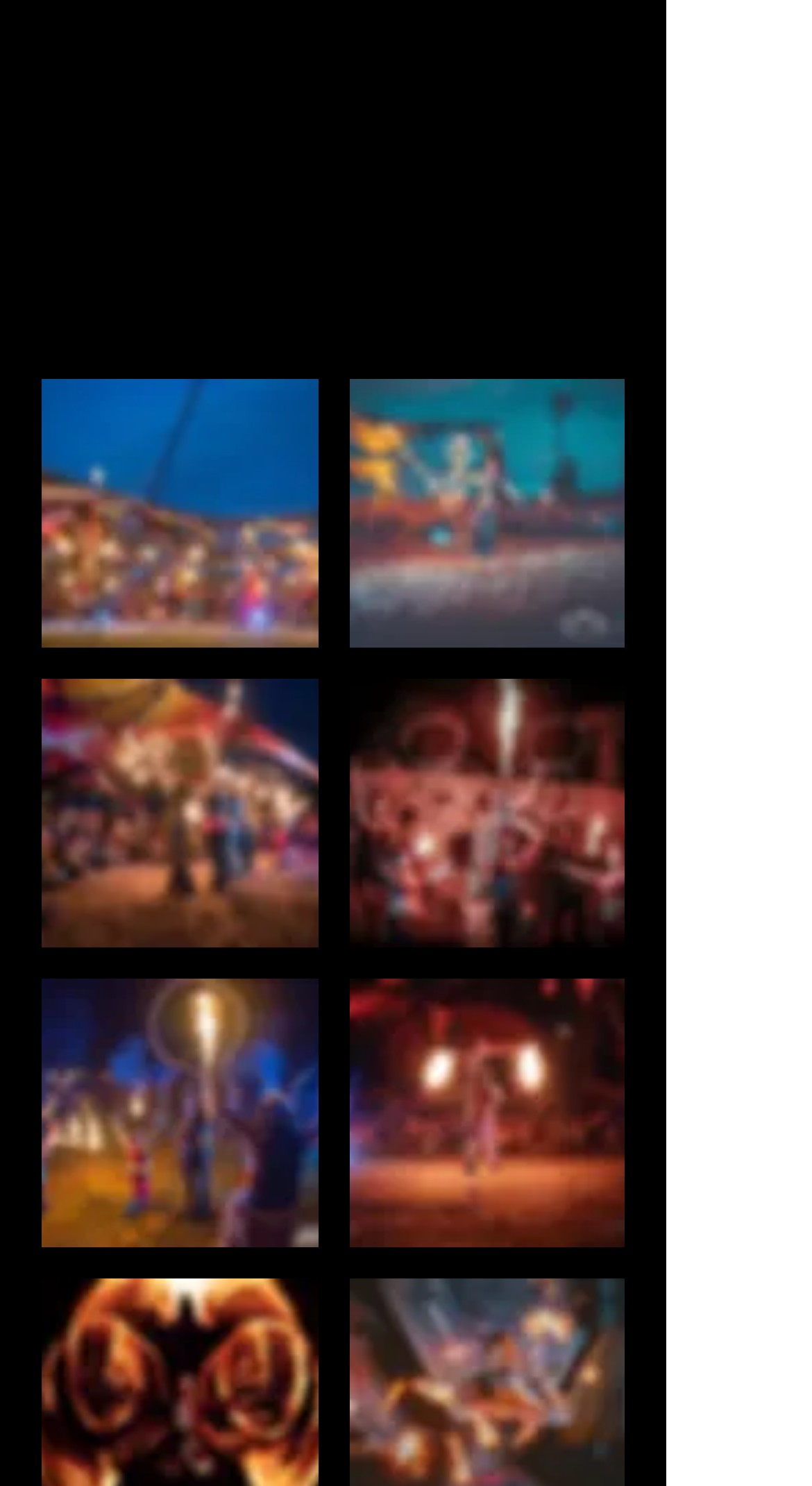Please give a one-word or short phrase response to the following question: 
What is the vertical position of the second button?

Above the third button